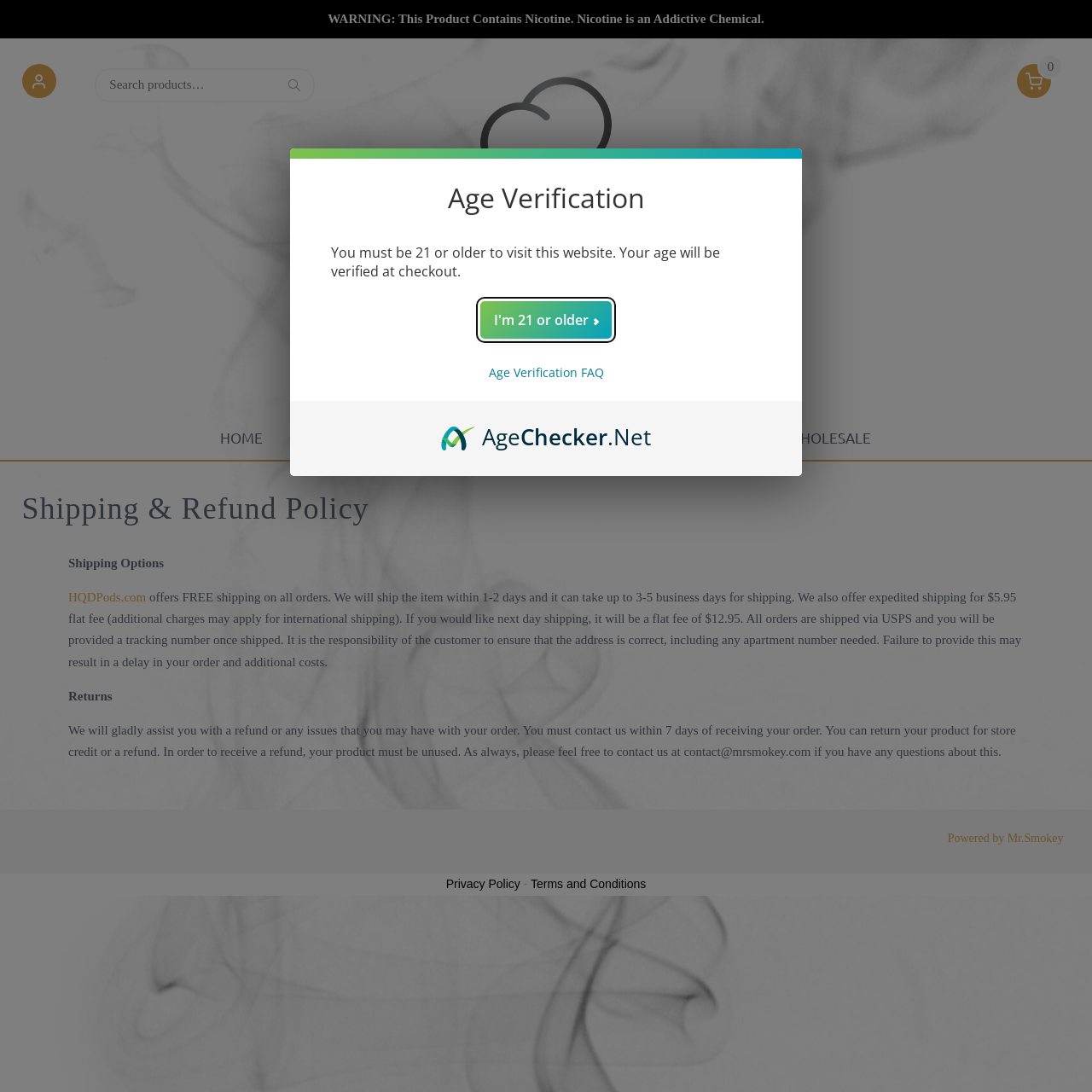Pinpoint the bounding box coordinates of the clickable element needed to complete the instruction: "Go to HQD PODS homepage". The coordinates should be provided as four float numbers between 0 and 1: [left, top, right, bottom].

[0.308, 0.201, 0.692, 0.214]